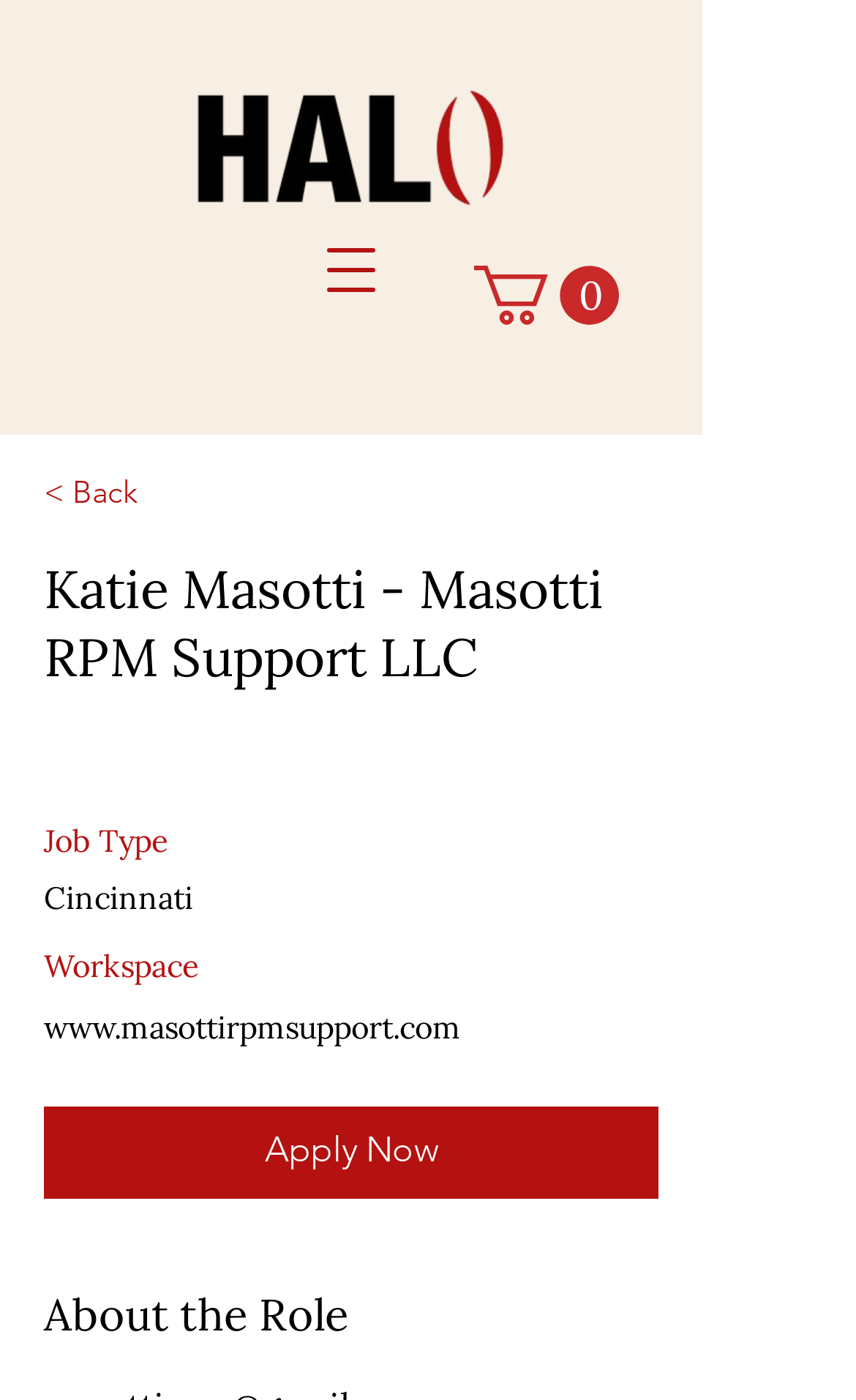Answer the question below using just one word or a short phrase: 
What is the call to action?

Apply Now